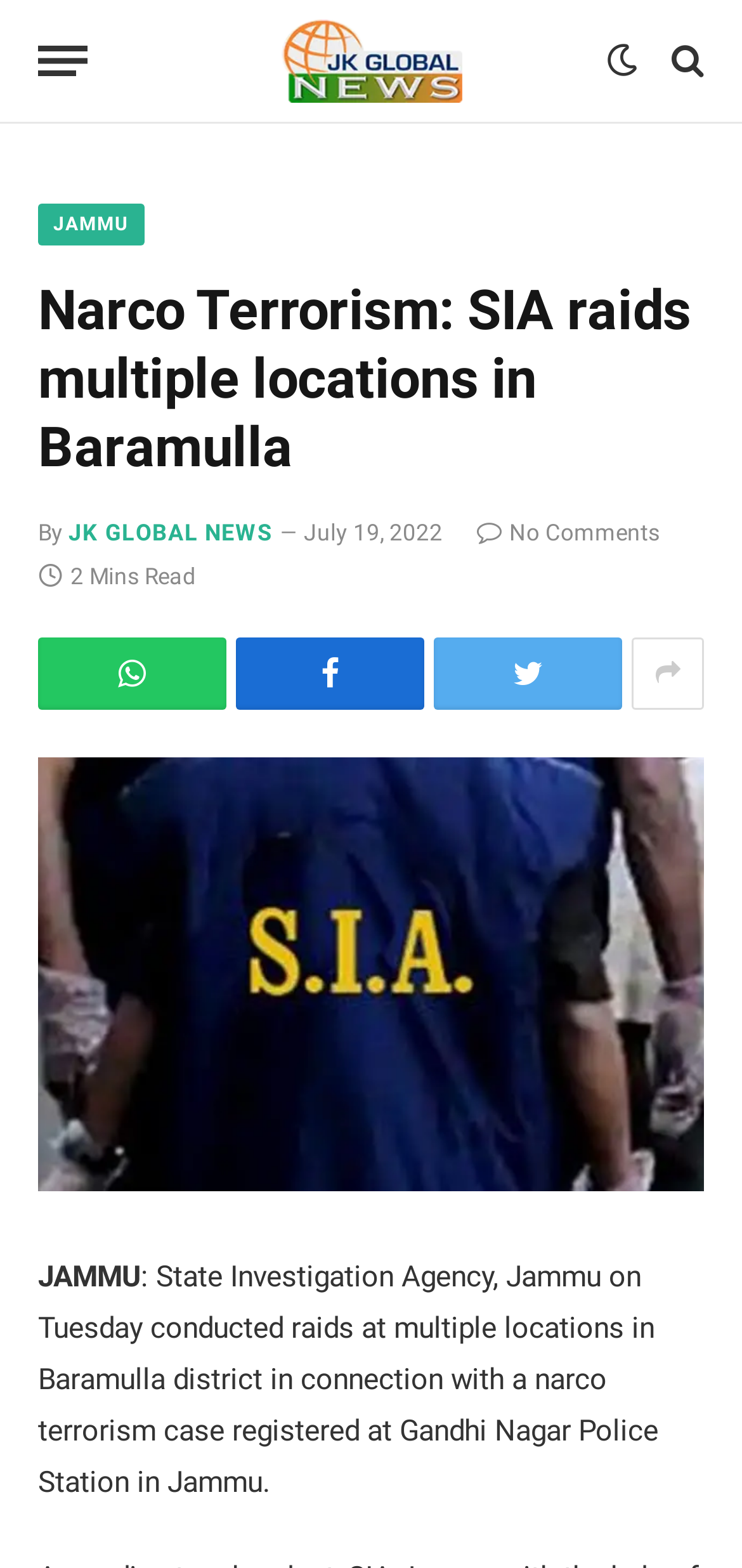Give a short answer using one word or phrase for the question:
How many minutes does it take to read the article?

2 Mins